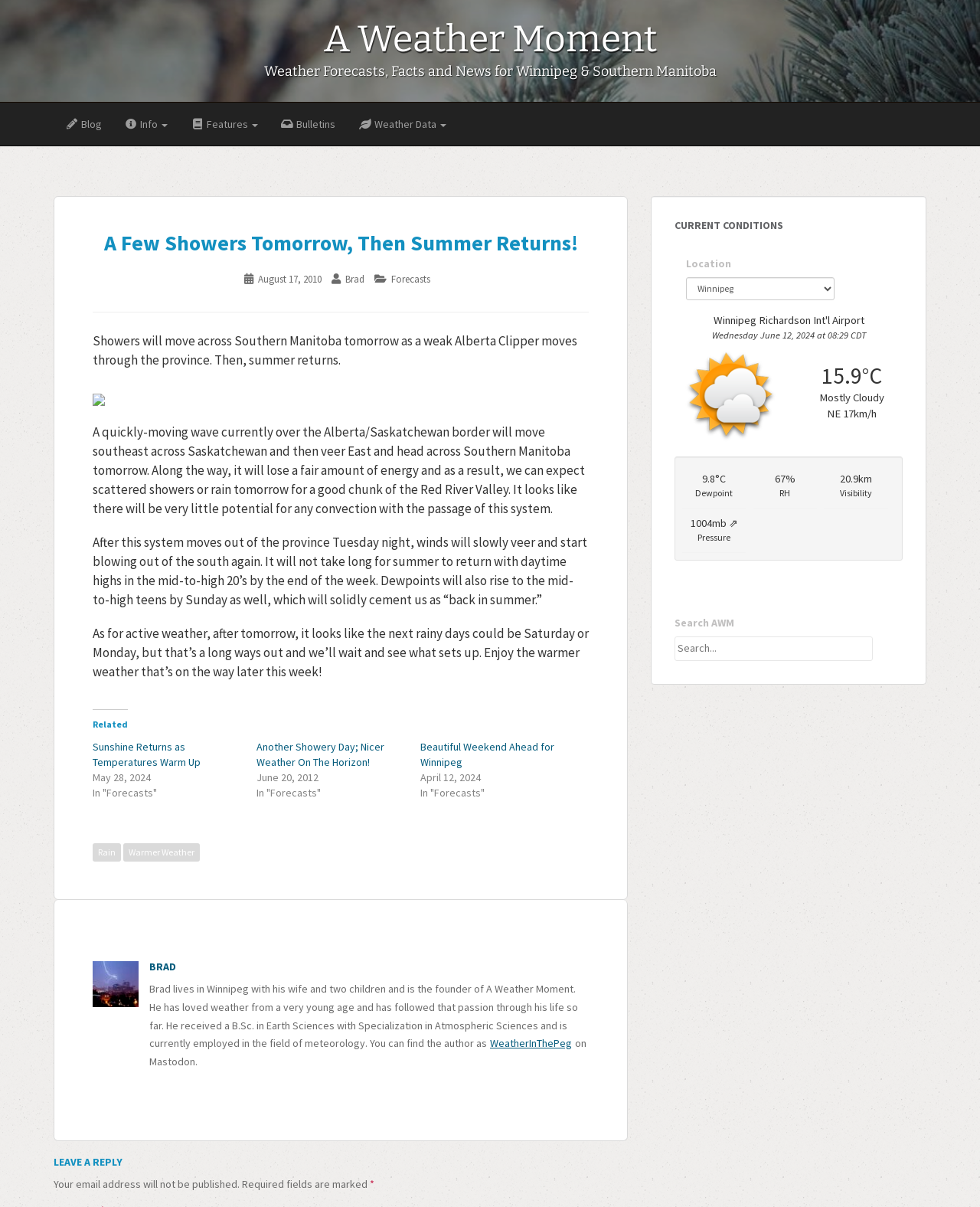Please identify the bounding box coordinates of the element that needs to be clicked to execute the following command: "Click on the 'Forecasts' link". Provide the bounding box using four float numbers between 0 and 1, formatted as [left, top, right, bottom].

[0.399, 0.226, 0.439, 0.237]